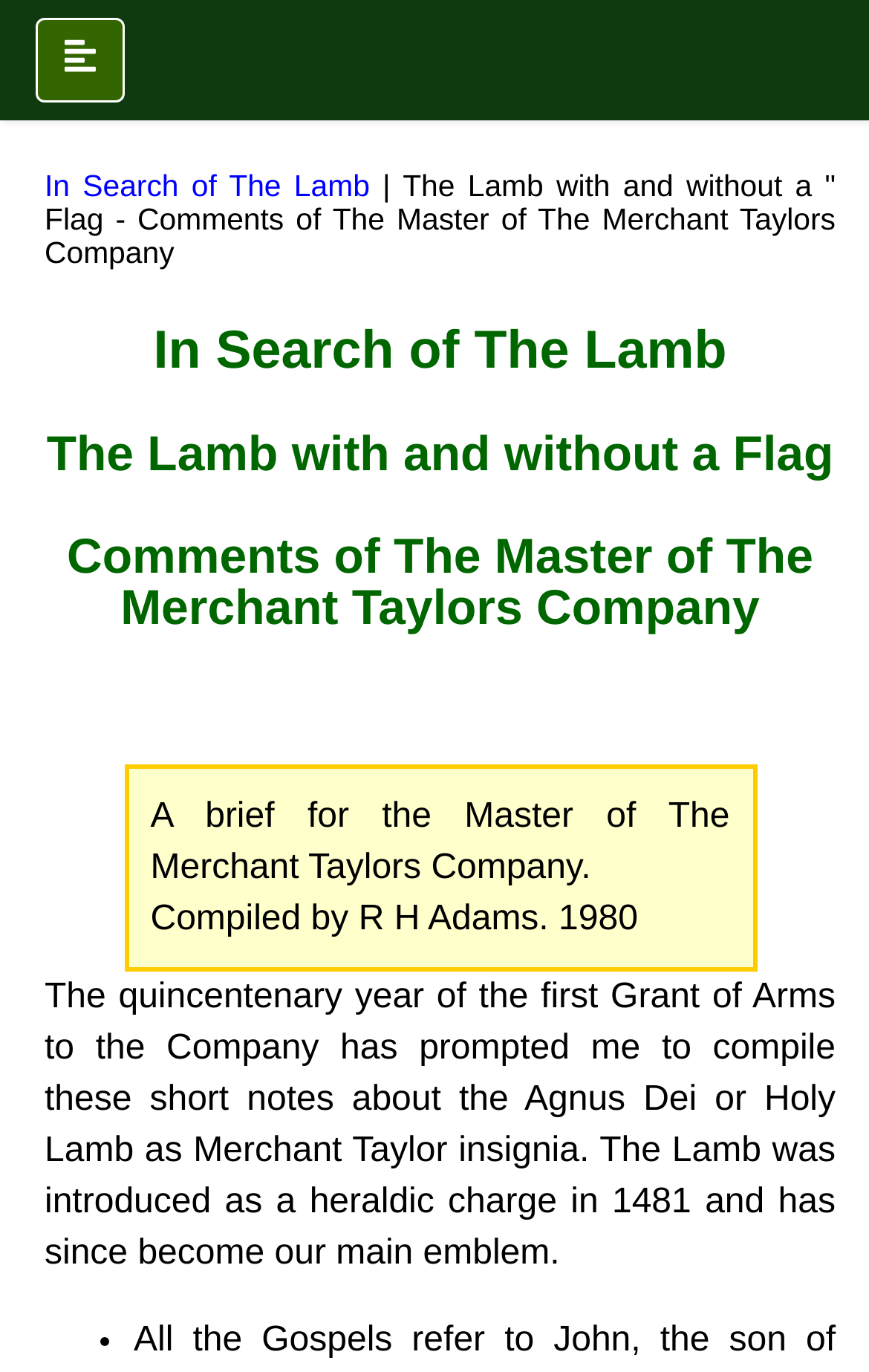Mark the bounding box of the element that matches the following description: "In Search of The Lamb".

[0.051, 0.123, 0.425, 0.148]